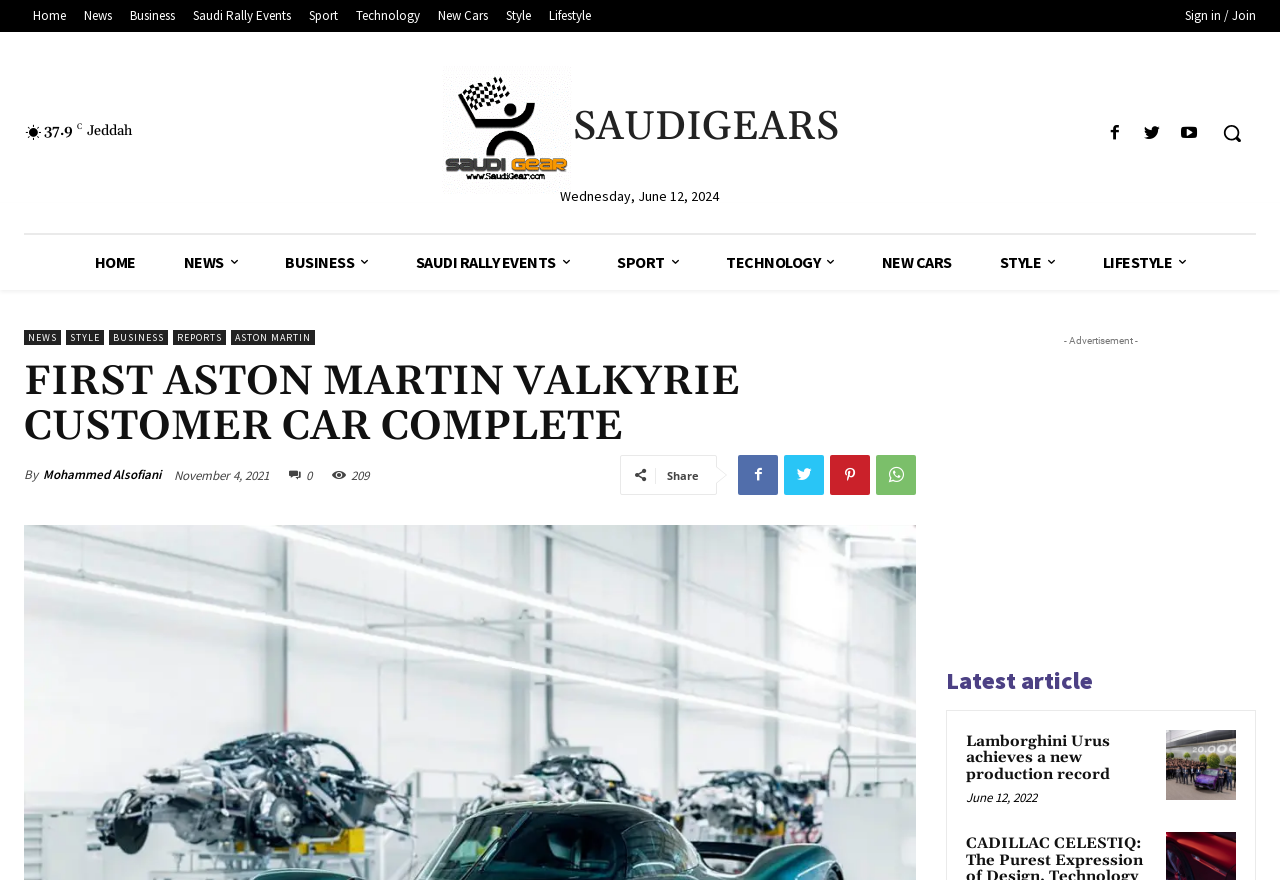Bounding box coordinates are specified in the format (top-left x, top-left y, bottom-right x, bottom-right y). All values are floating point numbers bounded between 0 and 1. Please provide the bounding box coordinate of the region this sentence describes: Saudi Rally Events

[0.144, 0.006, 0.234, 0.031]